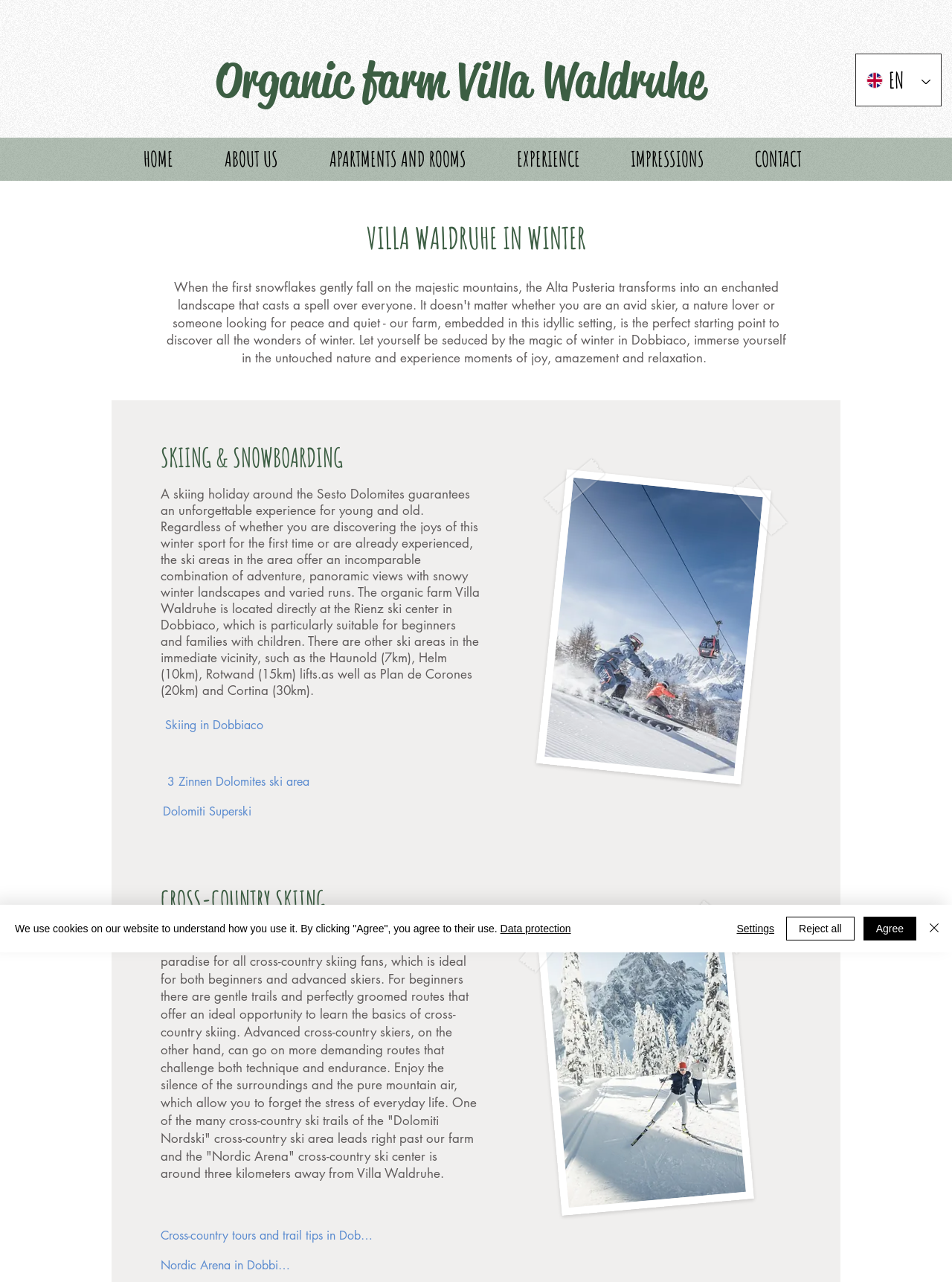Determine the bounding box of the UI component based on this description: "3 Zinnen Dolomites ski area". The bounding box coordinates should be four float values between 0 and 1, i.e., [left, top, right, bottom].

[0.169, 0.598, 0.332, 0.622]